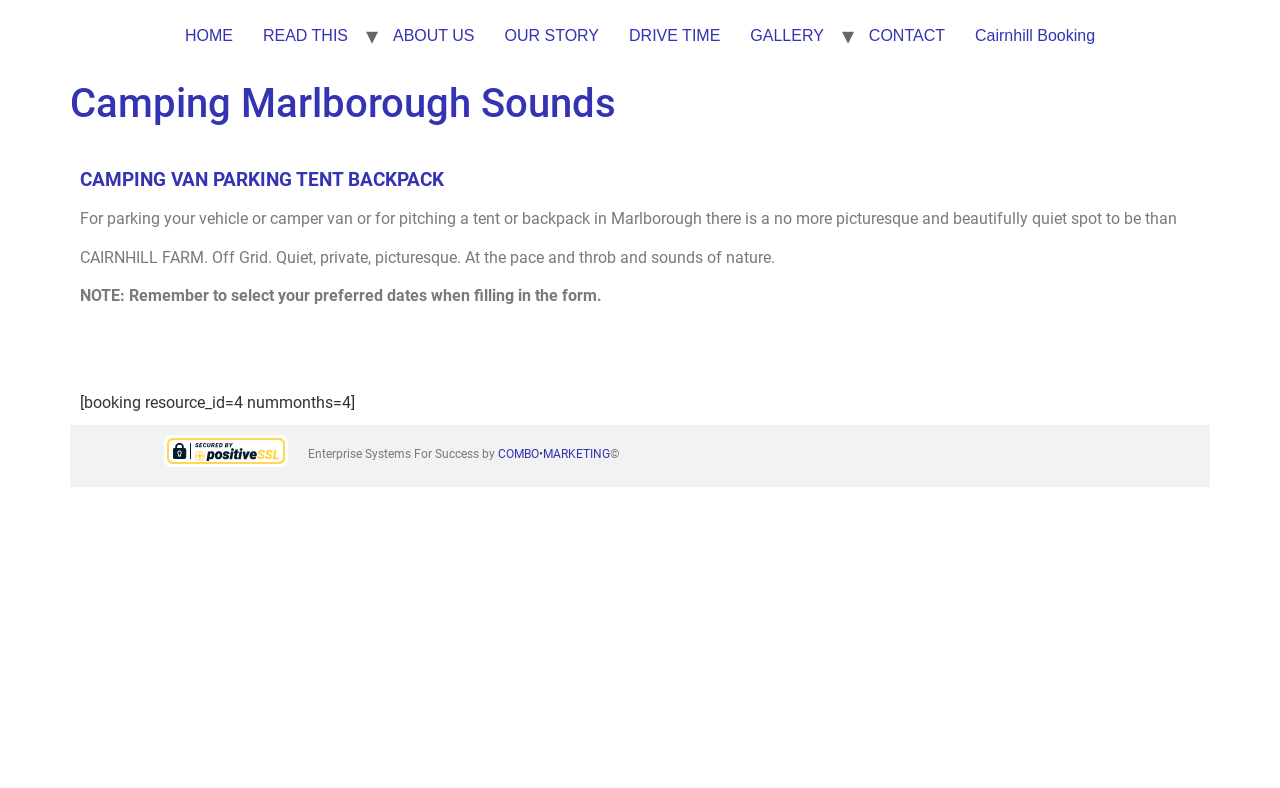Based on the element description, predict the bounding box coordinates (top-left x, top-left y, bottom-right x, bottom-right y) for the UI element in the screenshot: CONTACT

[0.667, 0.02, 0.75, 0.071]